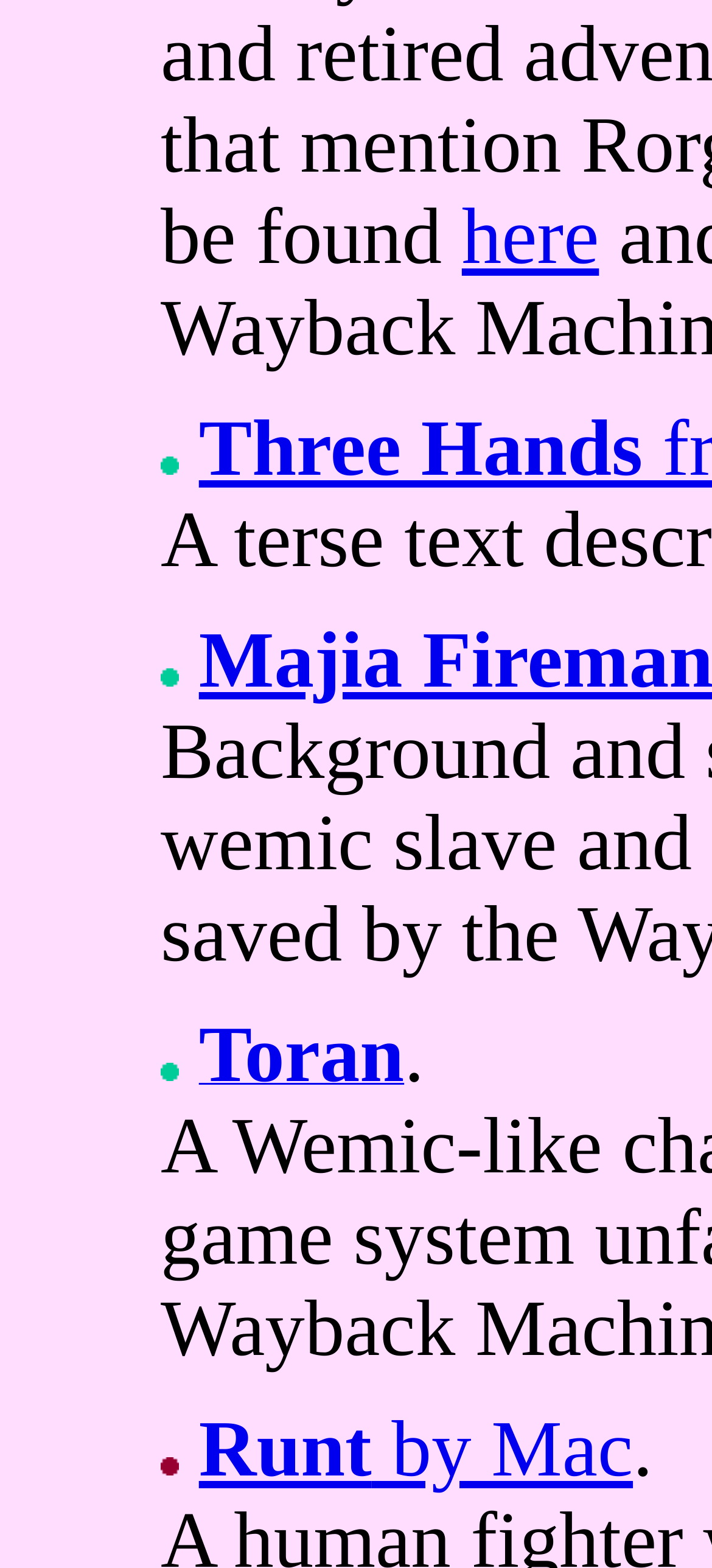Give a concise answer using only one word or phrase for this question:
What is the number of images on the webpage?

4